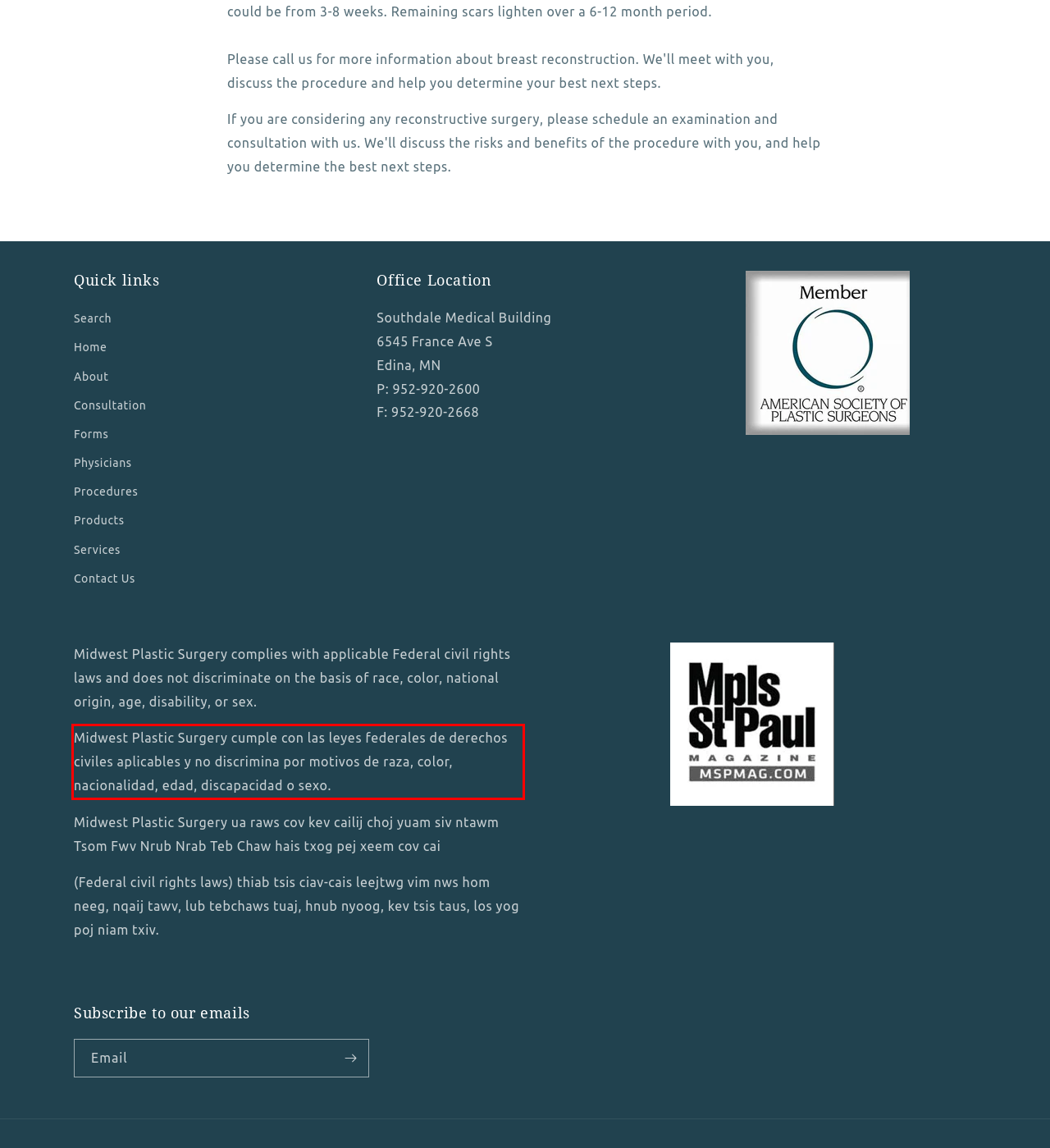Analyze the screenshot of a webpage where a red rectangle is bounding a UI element. Extract and generate the text content within this red bounding box.

Midwest Plastic Surgery cumple con las leyes federales de derechos civiles aplicables y no discrimina por motivos de raza, color, nacionalidad, edad, discapacidad o sexo.